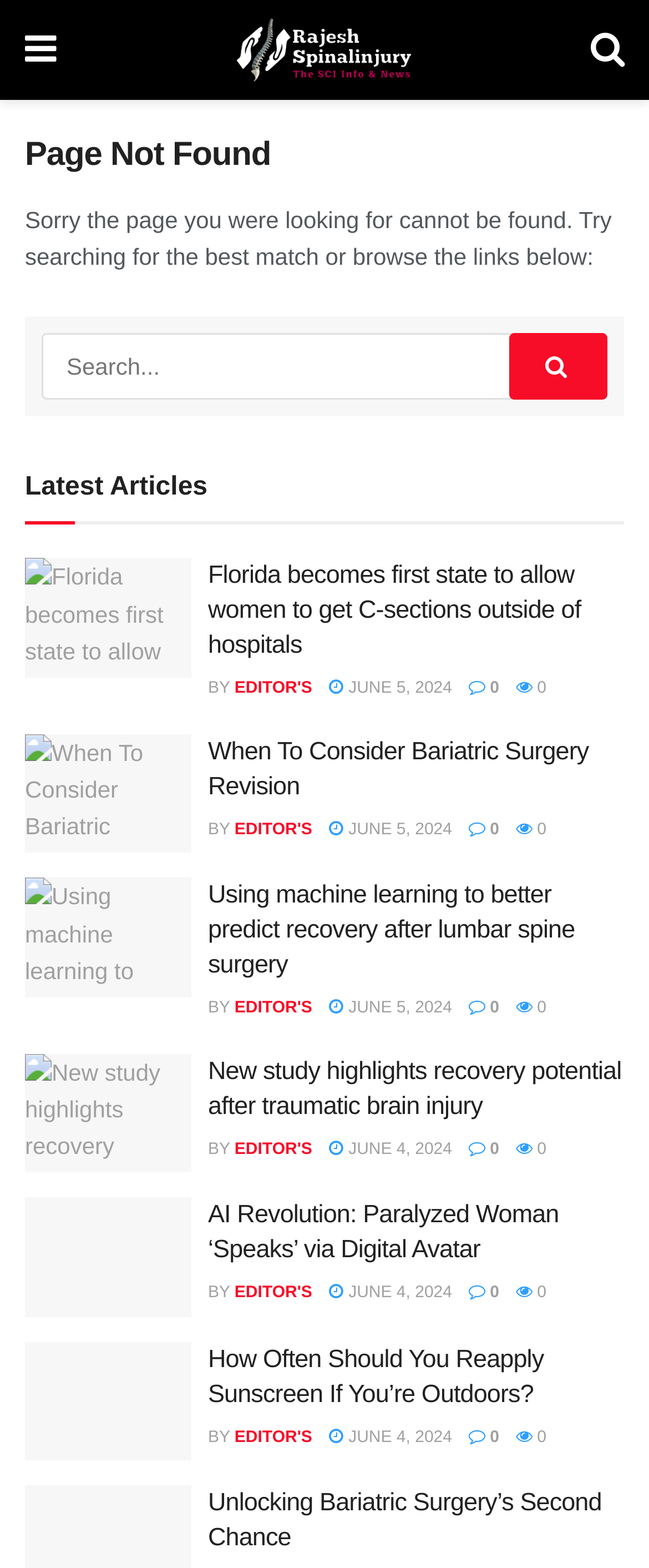Please look at the image and answer the question with a detailed explanation: What is the purpose of the search box?

The search box is located at the top of the webpage, and it allows users to search for specific articles or keywords. The presence of a search button next to the text box indicates that users can input their search queries and retrieve relevant results.